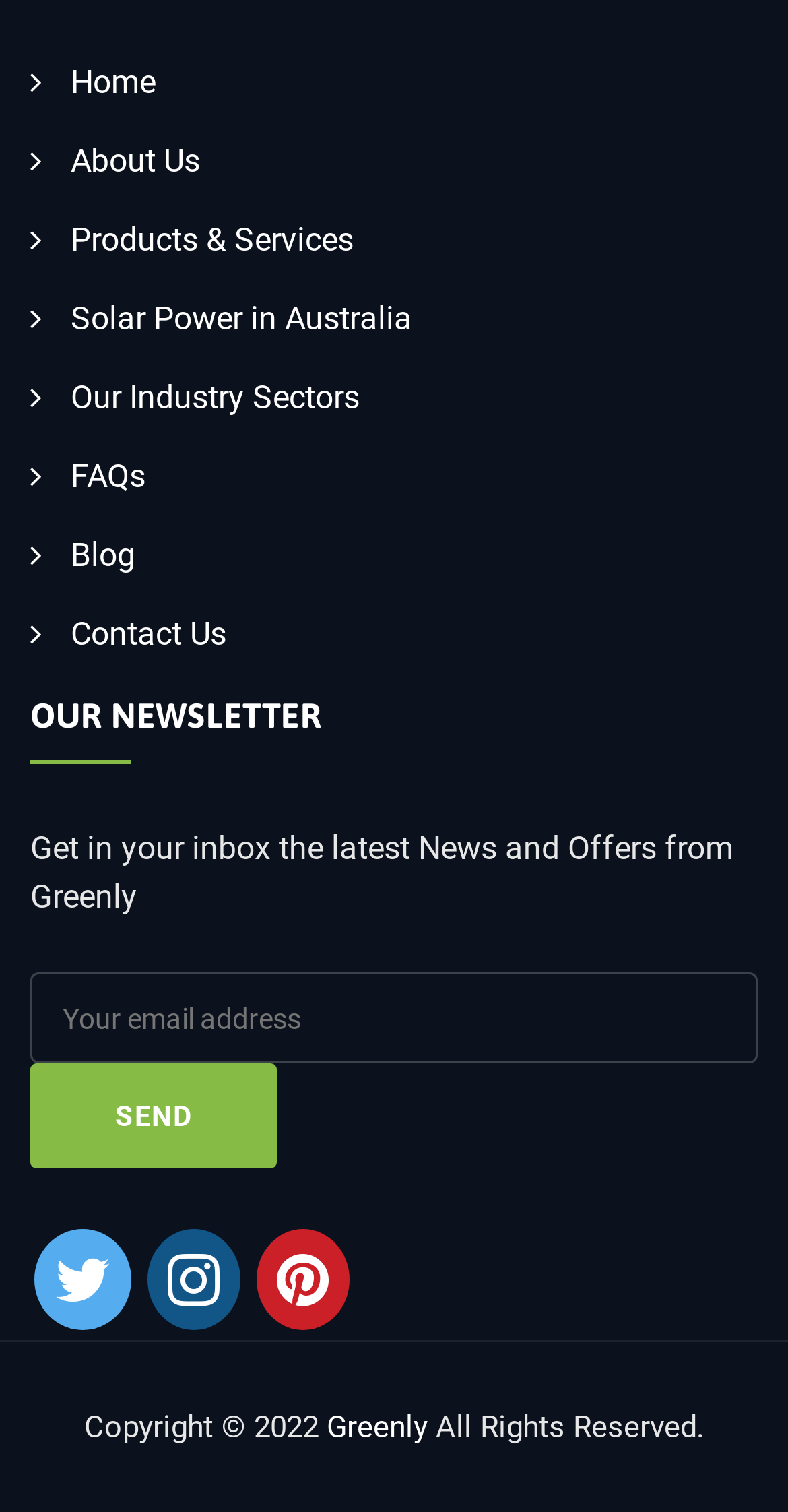Find the bounding box coordinates of the area to click in order to follow the instruction: "Follow Greenly on Facebook".

[0.044, 0.813, 0.167, 0.88]